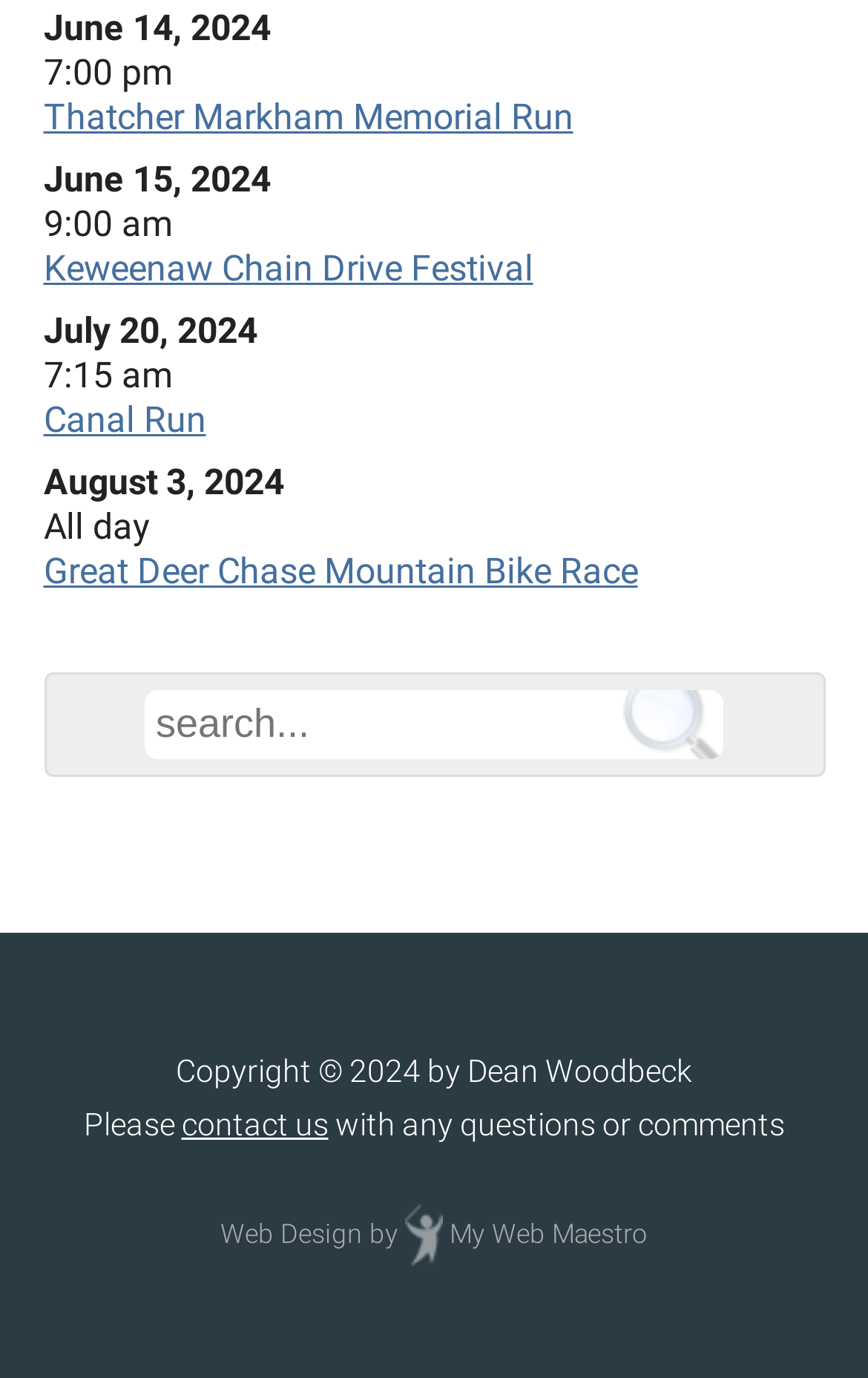Carefully examine the image and provide an in-depth answer to the question: What is the date of the Thatcher Markham Memorial Run?

I found the date by looking at the text 'June 14, 2024' which is above the link 'Thatcher Markham Memorial Run'.